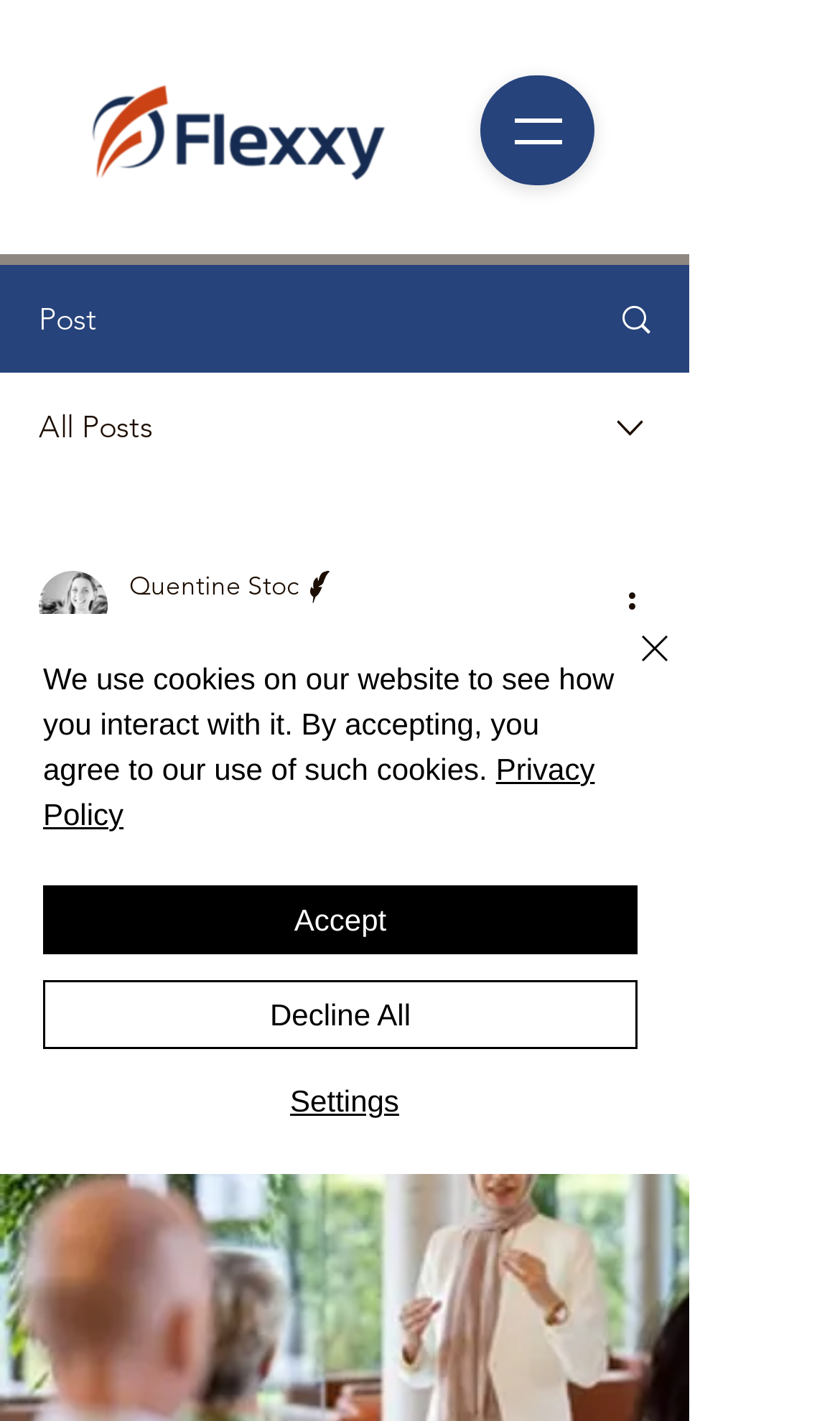Given the description of a UI element: "aria-label="Open navigation menu"", identify the bounding box coordinates of the matching element in the webpage screenshot.

[0.572, 0.053, 0.708, 0.13]